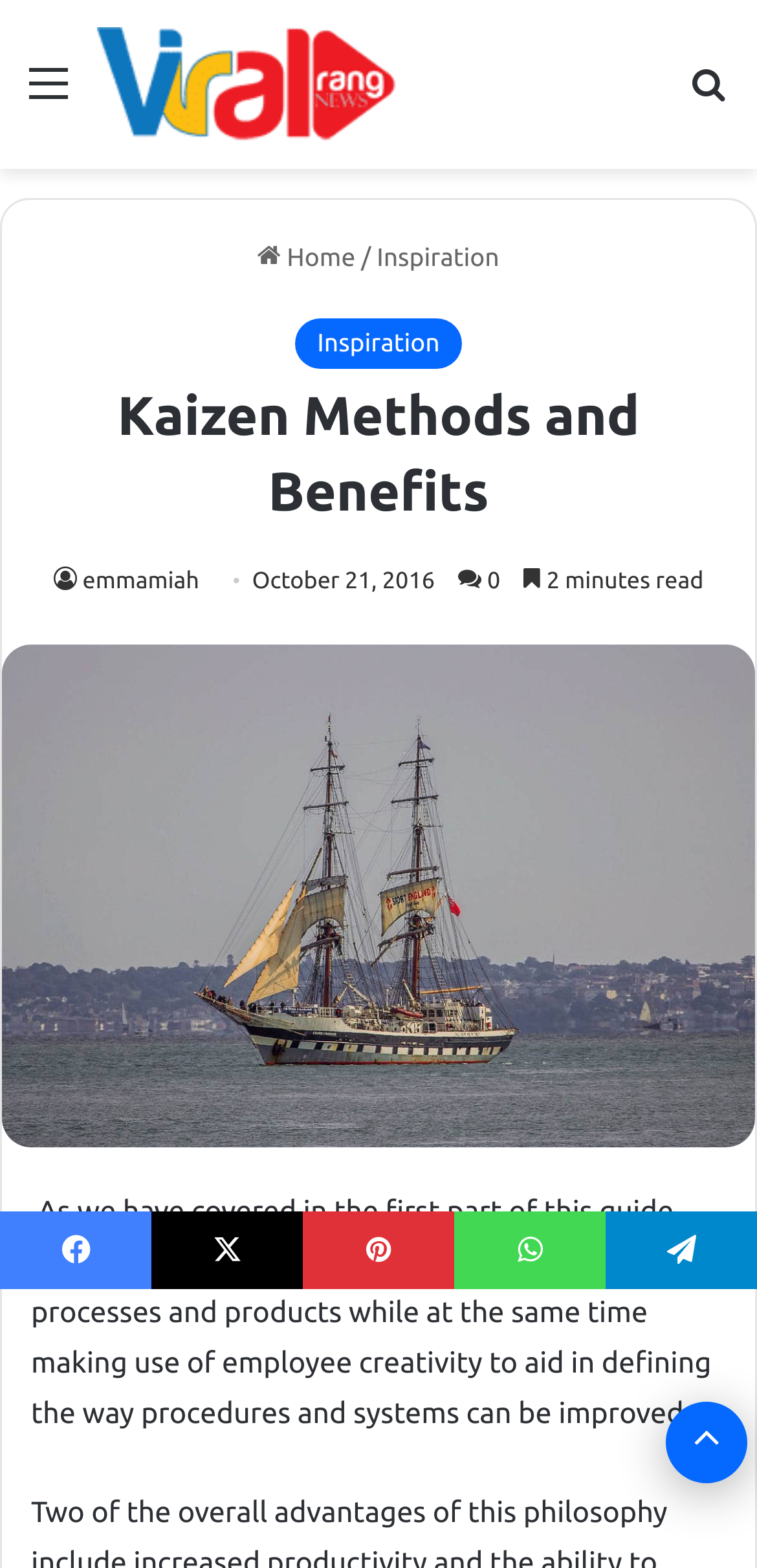Could you identify the text that serves as the heading for this webpage?

Kaizen Methods and Benefits